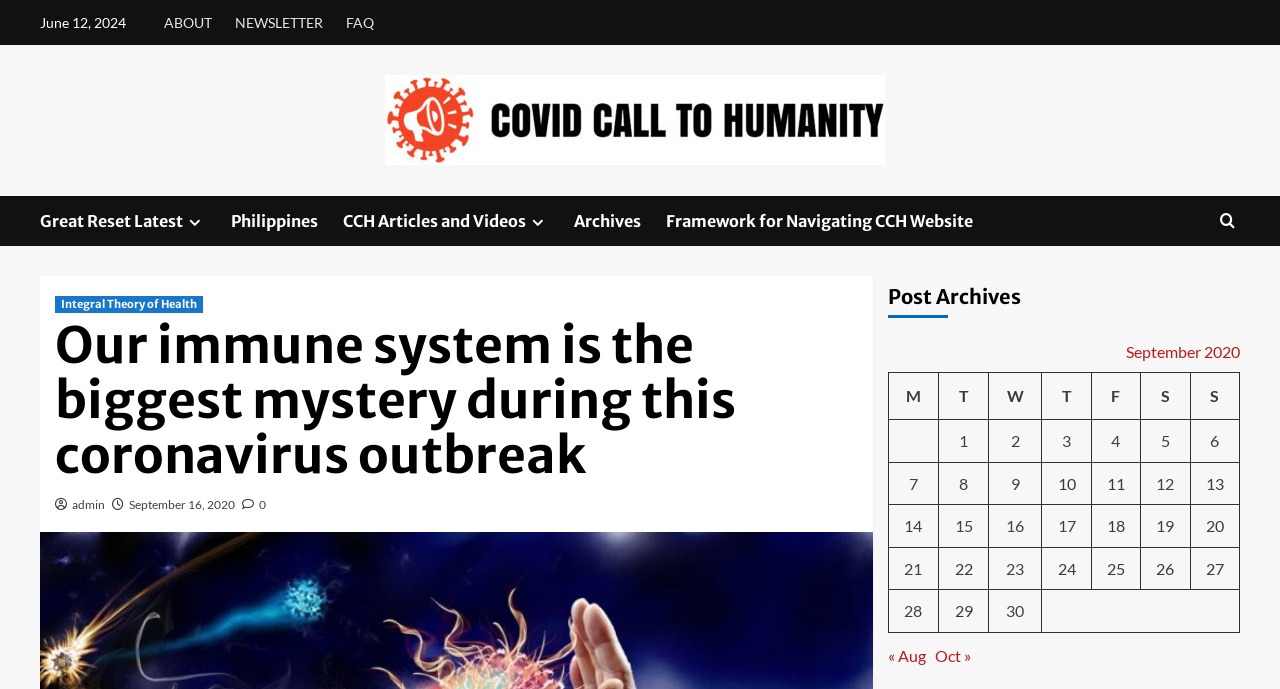Locate the bounding box coordinates of the area you need to click to fulfill this instruction: 'Click on ABOUT link'. The coordinates must be in the form of four float numbers ranging from 0 to 1: [left, top, right, bottom].

[0.128, 0.0, 0.173, 0.065]